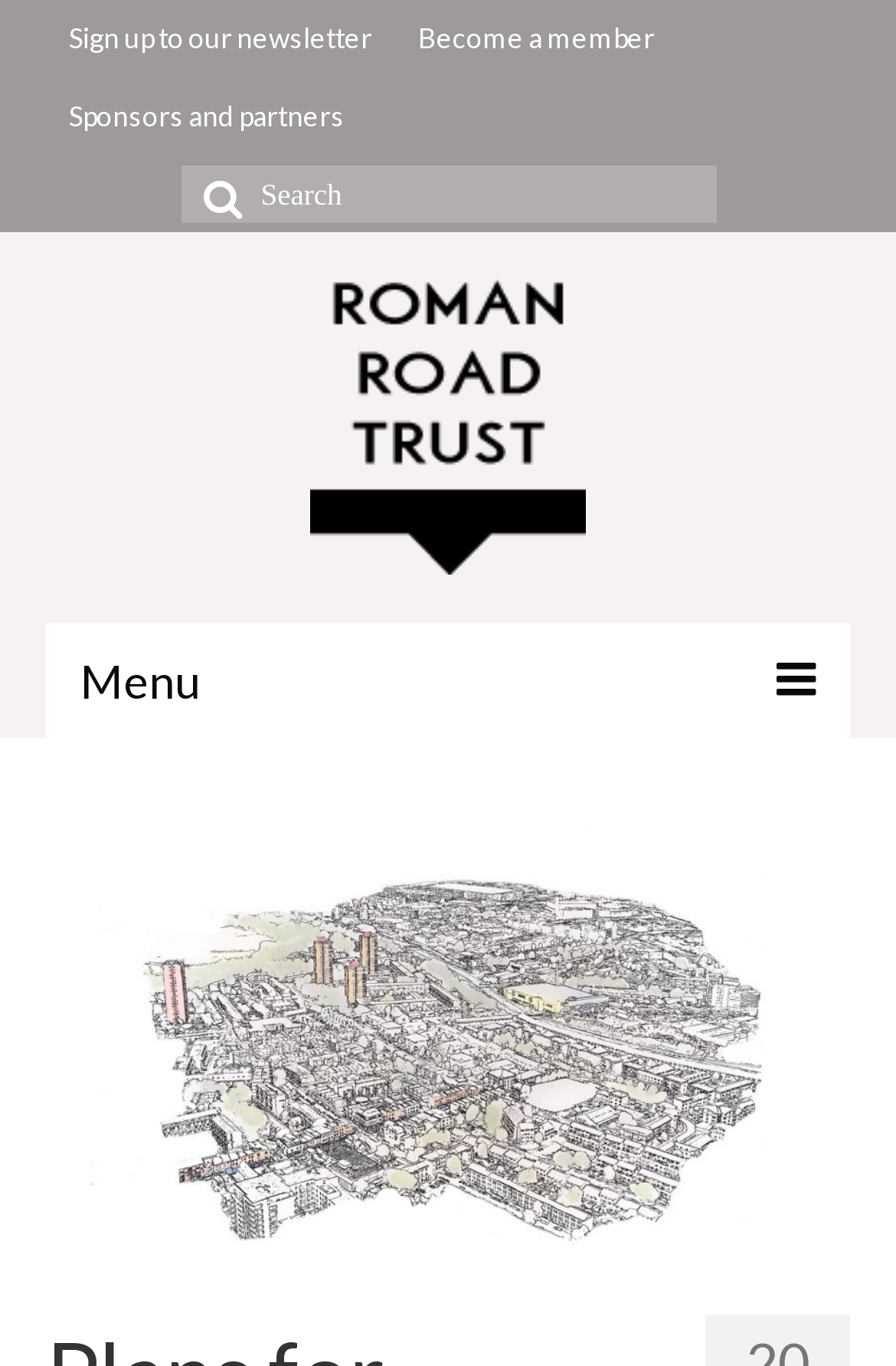What is the purpose of the search bar?
Please look at the screenshot and answer using one word or phrase.

To search the website